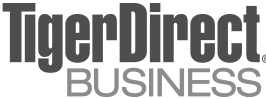Answer the question below in one word or phrase:
What is stated beneath 'TigerDirect'?

BUSINESS